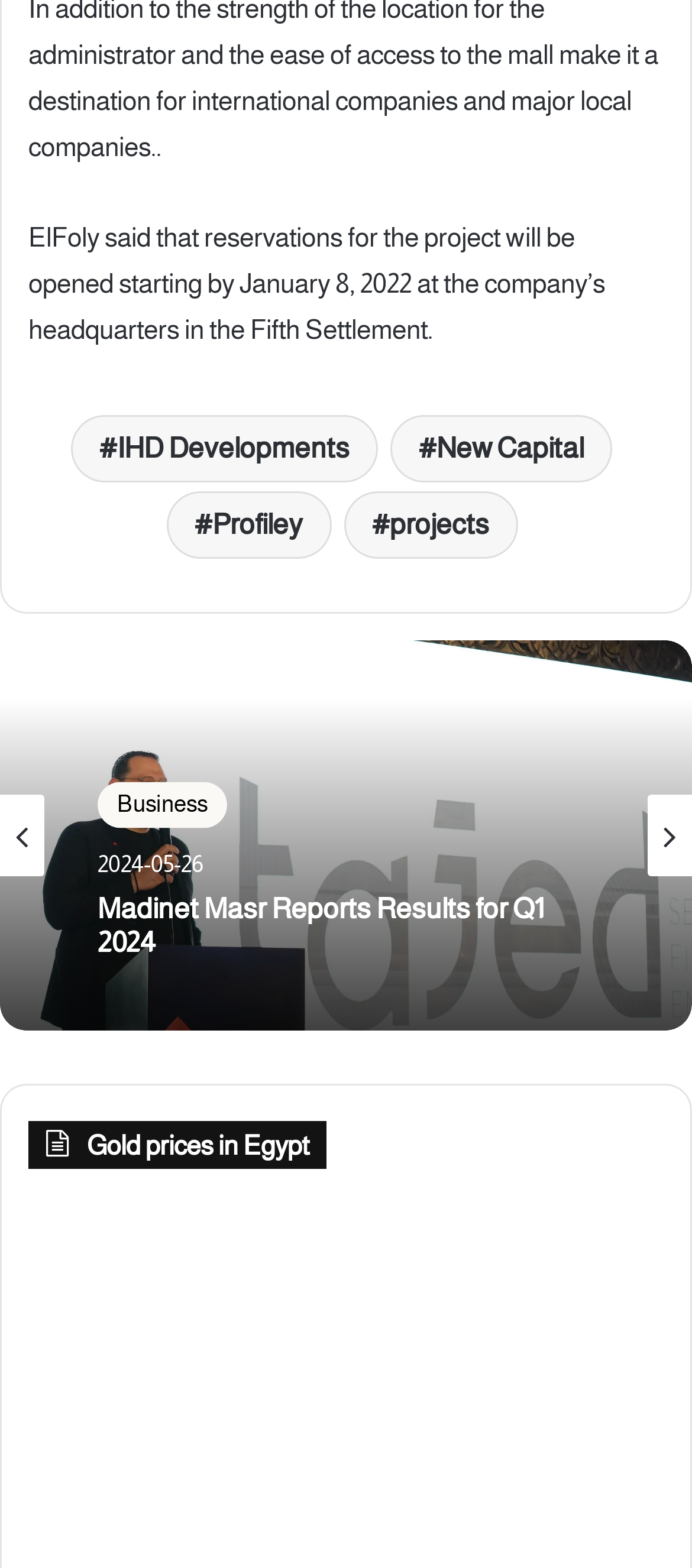What is the company's headquarters location?
Kindly offer a comprehensive and detailed response to the question.

According to the StaticText element with the text 'ElFoly said that reservations for the project will be opened starting by January 8, 2022 at the company’s headquarters in the Fifth Settlement.', the company's headquarters is located in the Fifth Settlement.